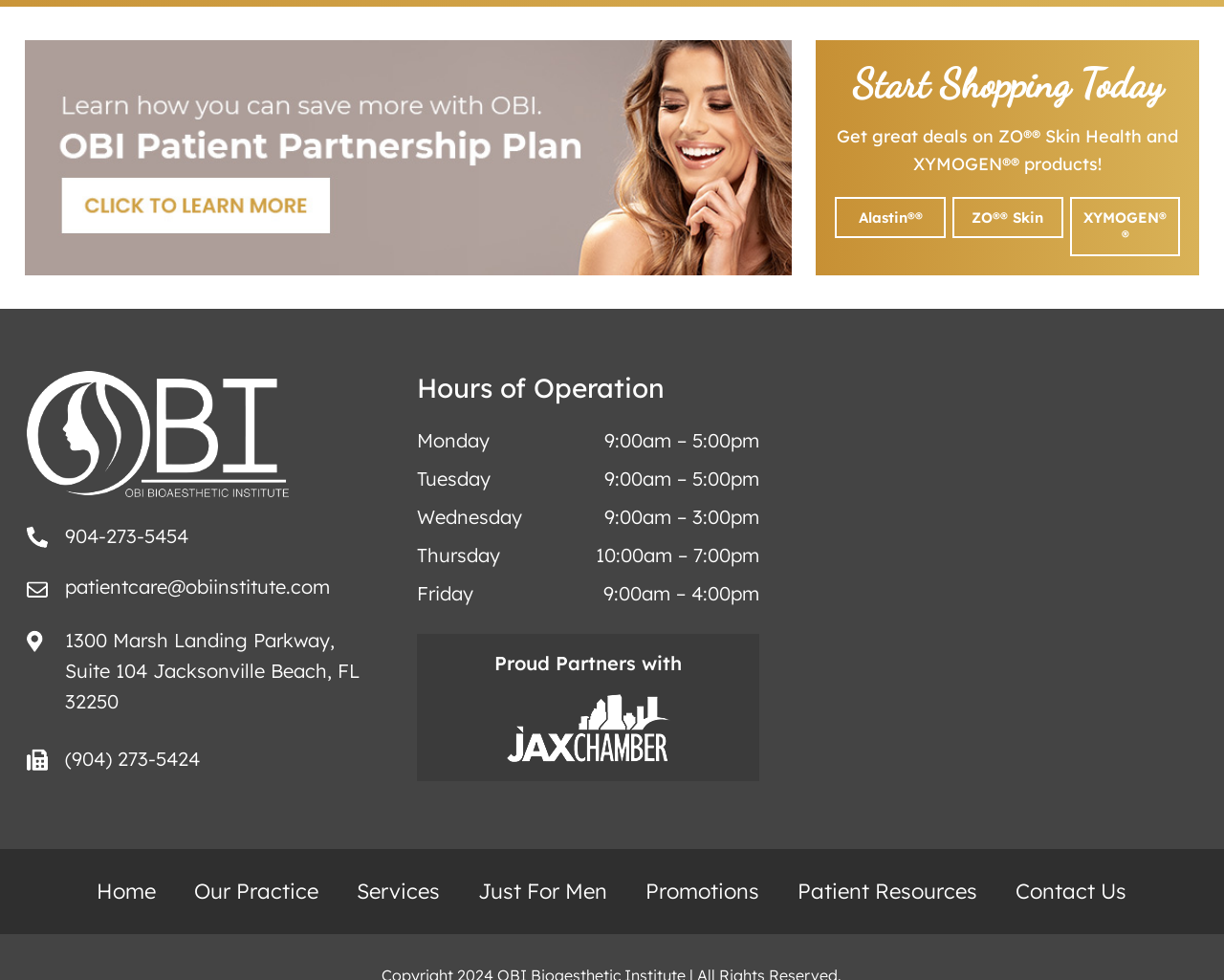Please give a succinct answer using a single word or phrase:
What is the address of the institute?

1300 Marsh Landing Parkway, Suite 104 Jacksonville Beach, FL 32250